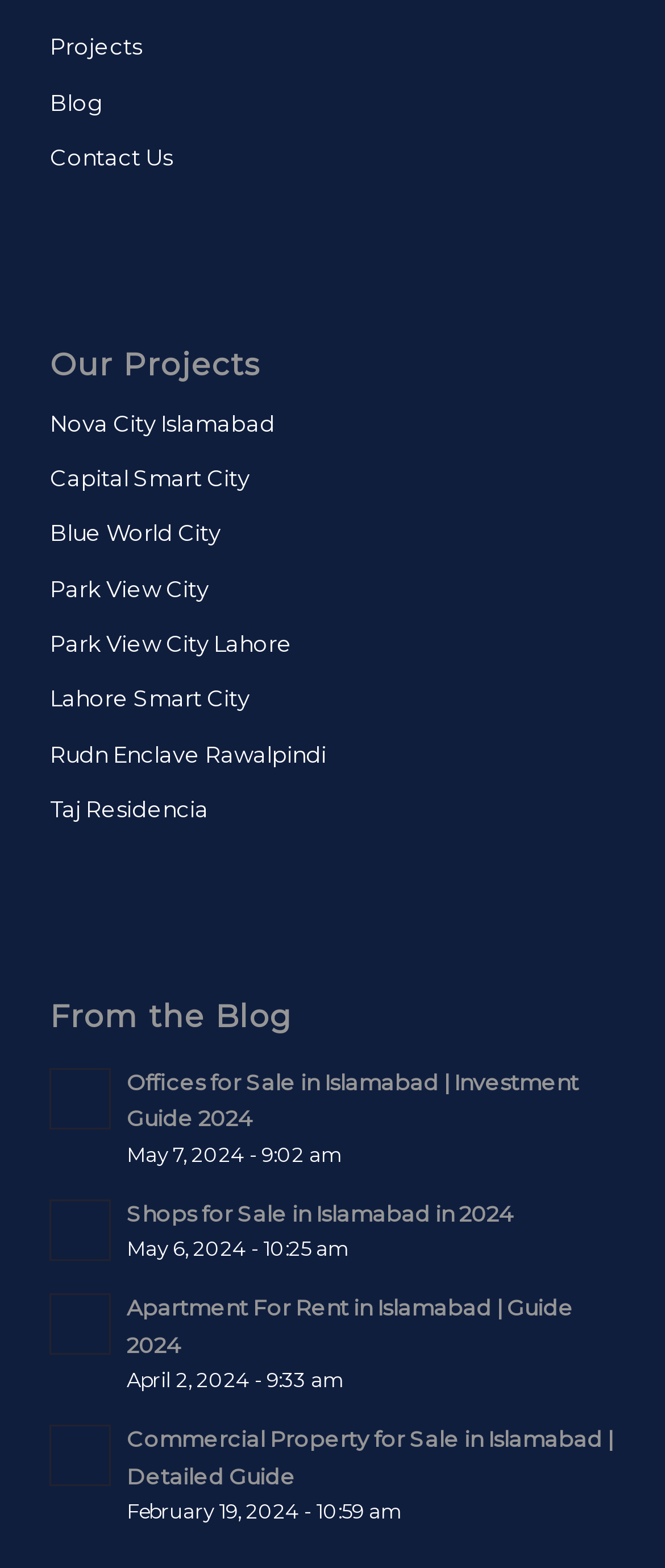Based on the image, please elaborate on the answer to the following question:
What is the latest blog post?

I looked at the blog post links under the 'From the Blog' heading and found that the latest blog post is 'Offices for Sale in Islamabad | Investment Guide 2024' which has a date of 'May 7, 2024'.